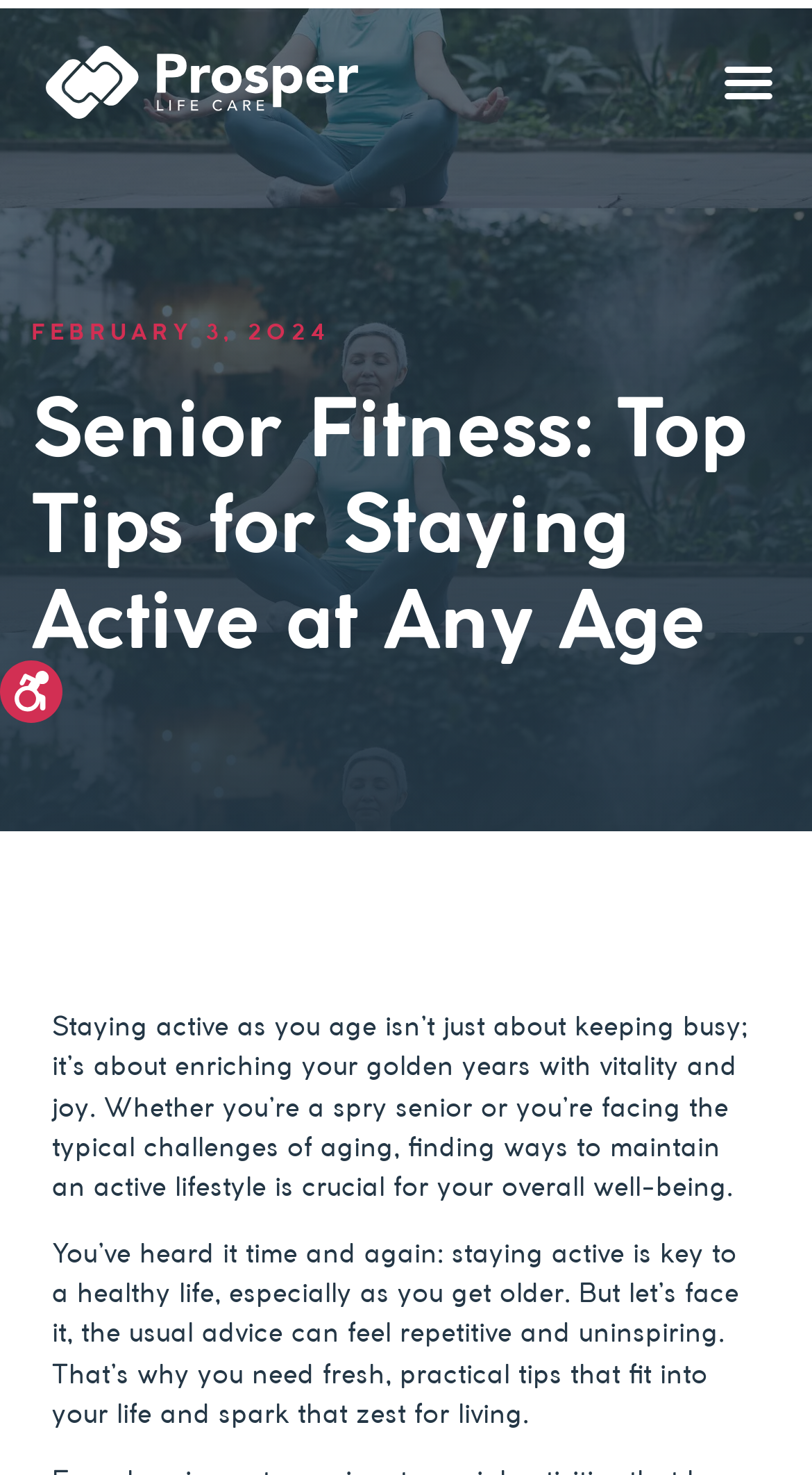Write a detailed summary of the webpage.

The webpage is about senior fitness, providing essential tips for staying active as a senior. At the top left corner, there is a link to skip to the content, and next to it, a button to open accessibility options. Below these elements, there is a logo of Prosper Life Care, accompanied by a link to the organization's website.

On the top right corner, there is a menu toggle button. Below it, there are two headings: one displaying the date "FEBRUARY 3, 2024", and another with the title "Senior Fitness: Top Tips for Staying Active at Any Age". 

The main content of the webpage is divided into two paragraphs. The first paragraph explains the importance of staying active as you age, emphasizing that it's crucial for overall well-being. The second paragraph acknowledges that the usual advice on staying active can be repetitive and uninspiring, and promises to provide fresh and practical tips for seniors. These paragraphs are positioned in the middle of the webpage, taking up most of the vertical space.